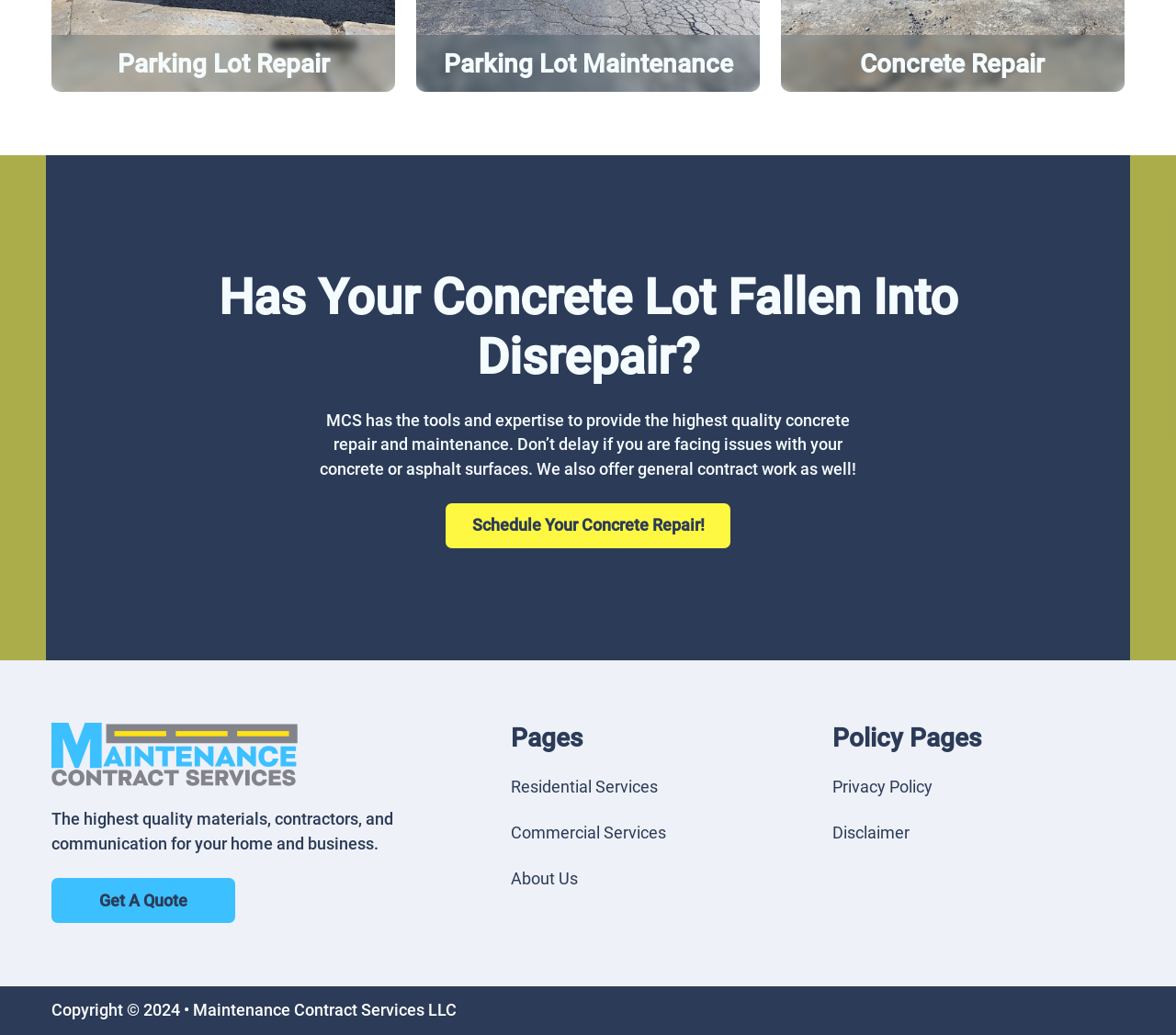Please determine the bounding box coordinates of the element to click on in order to accomplish the following task: "Schedule your concrete repair". Ensure the coordinates are four float numbers ranging from 0 to 1, i.e., [left, top, right, bottom].

[0.379, 0.486, 0.621, 0.529]